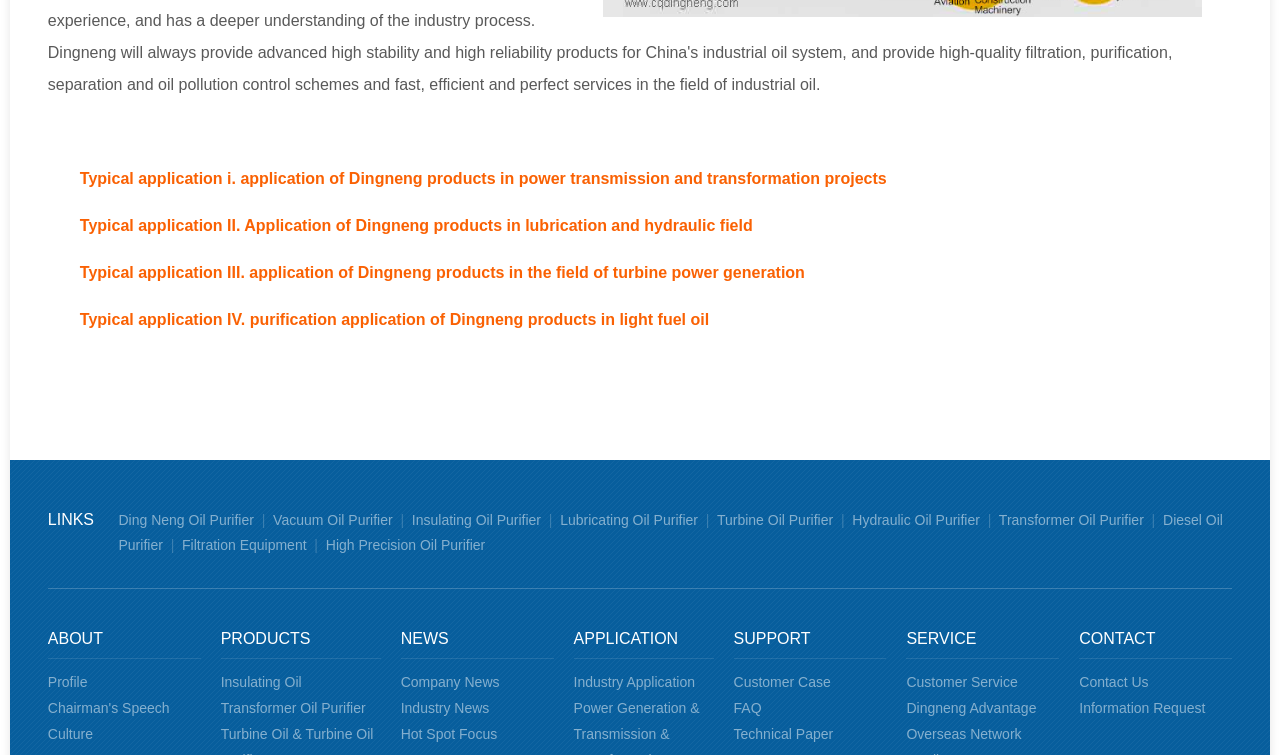Determine the bounding box for the described UI element: "ABOUT".

[0.037, 0.835, 0.08, 0.857]